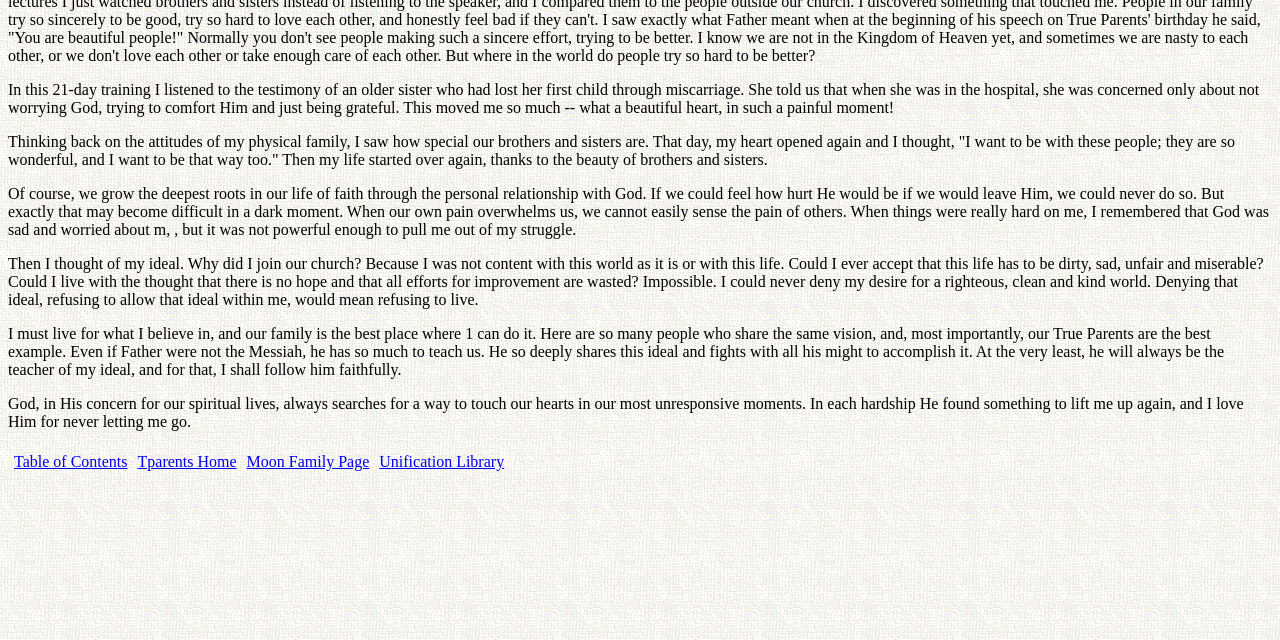Please find the bounding box coordinates in the format (top-left x, top-left y, bottom-right x, bottom-right y) for the given element description. Ensure the coordinates are floating point numbers between 0 and 1. Description: Table of Contents

[0.011, 0.707, 0.1, 0.734]